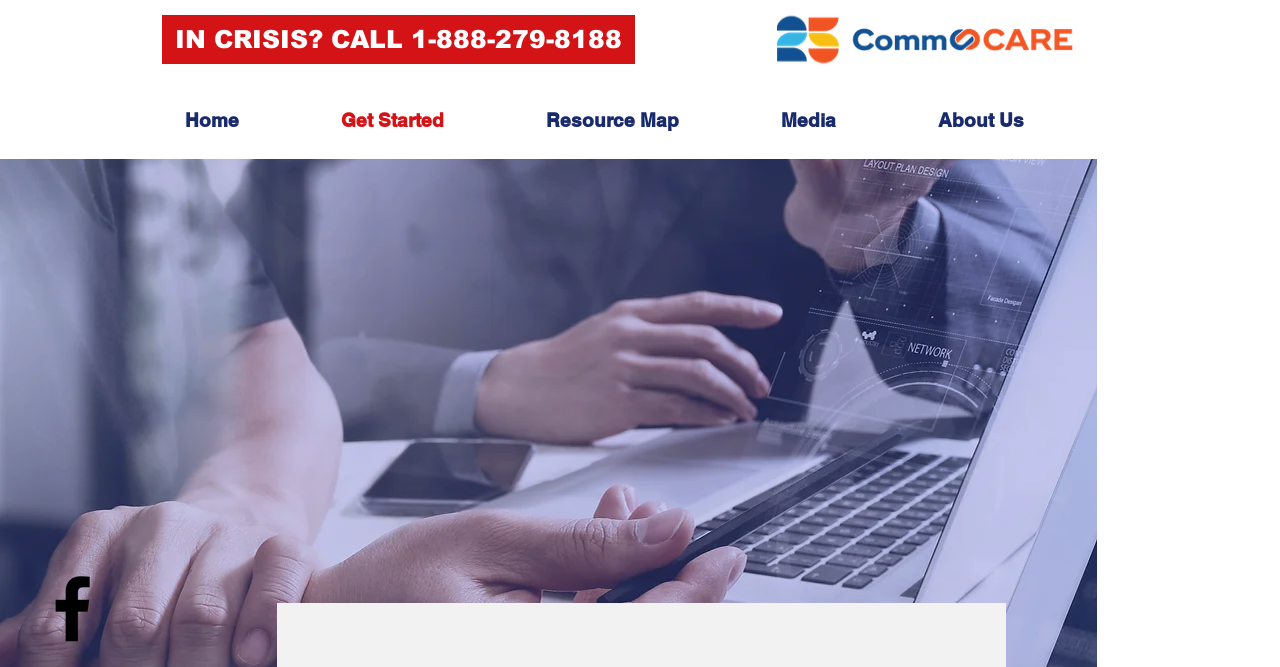Predict the bounding box of the UI element that fits this description: "IN CRISIS? CALL 1-888-279-8188".

[0.127, 0.022, 0.496, 0.096]